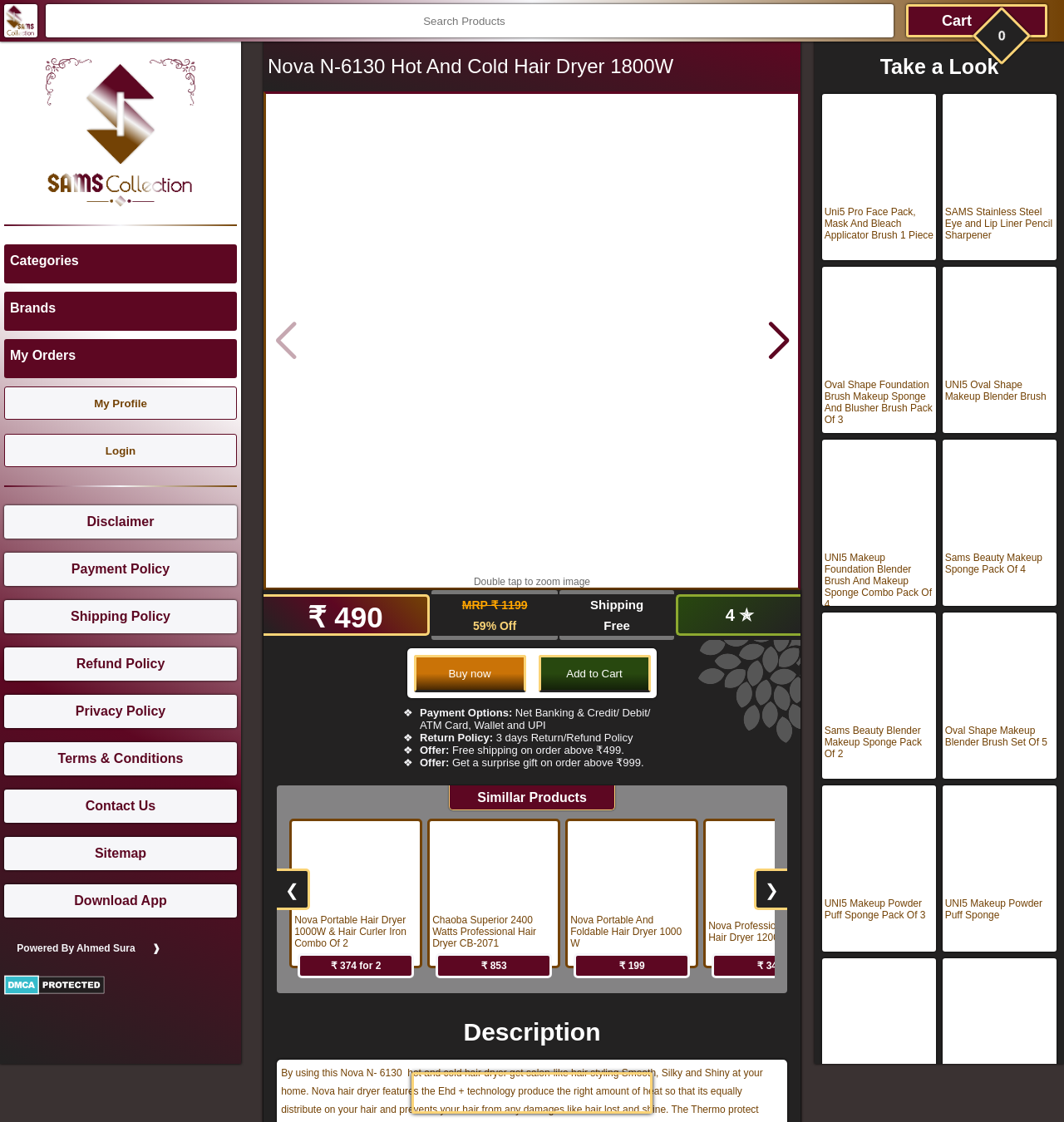What is the price of the Nova N-6130 hair dryer?
Craft a detailed and extensive response to the question.

The price of the Nova N-6130 hair dryer can be found in the product details section, where it is listed as ₹ 490, with a strike-through MRP of ₹ 1199, indicating a 59% discount.